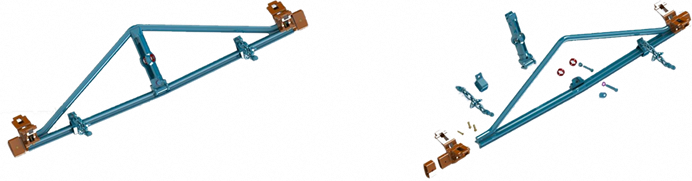Answer the question with a single word or phrase: 
What is the purpose of the brake beam?

To facilitate effective braking